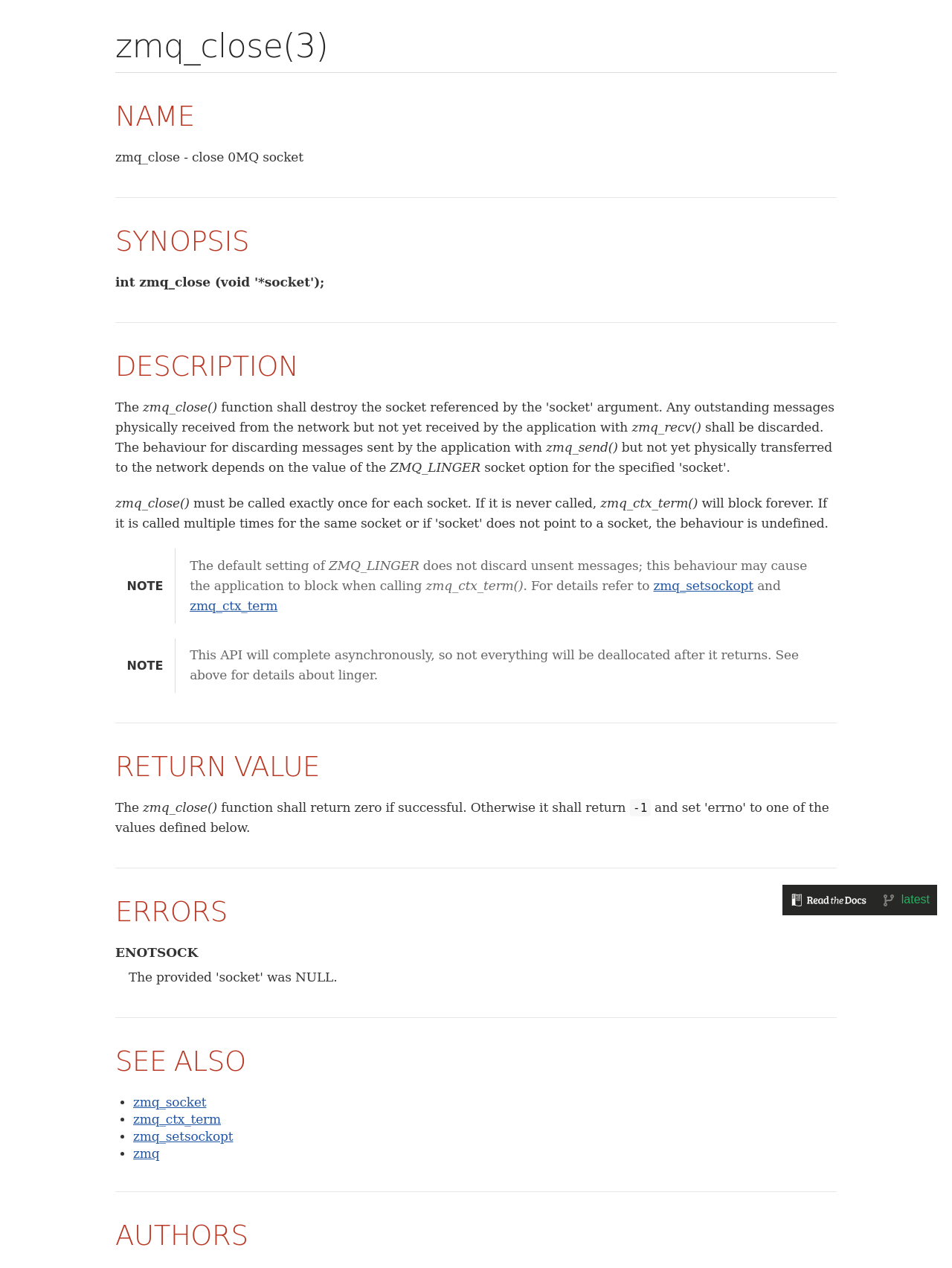Using the element description: "zmq_setsockopt", determine the bounding box coordinates for the specified UI element. The coordinates should be four float numbers between 0 and 1, [left, top, right, bottom].

[0.14, 0.89, 0.245, 0.902]